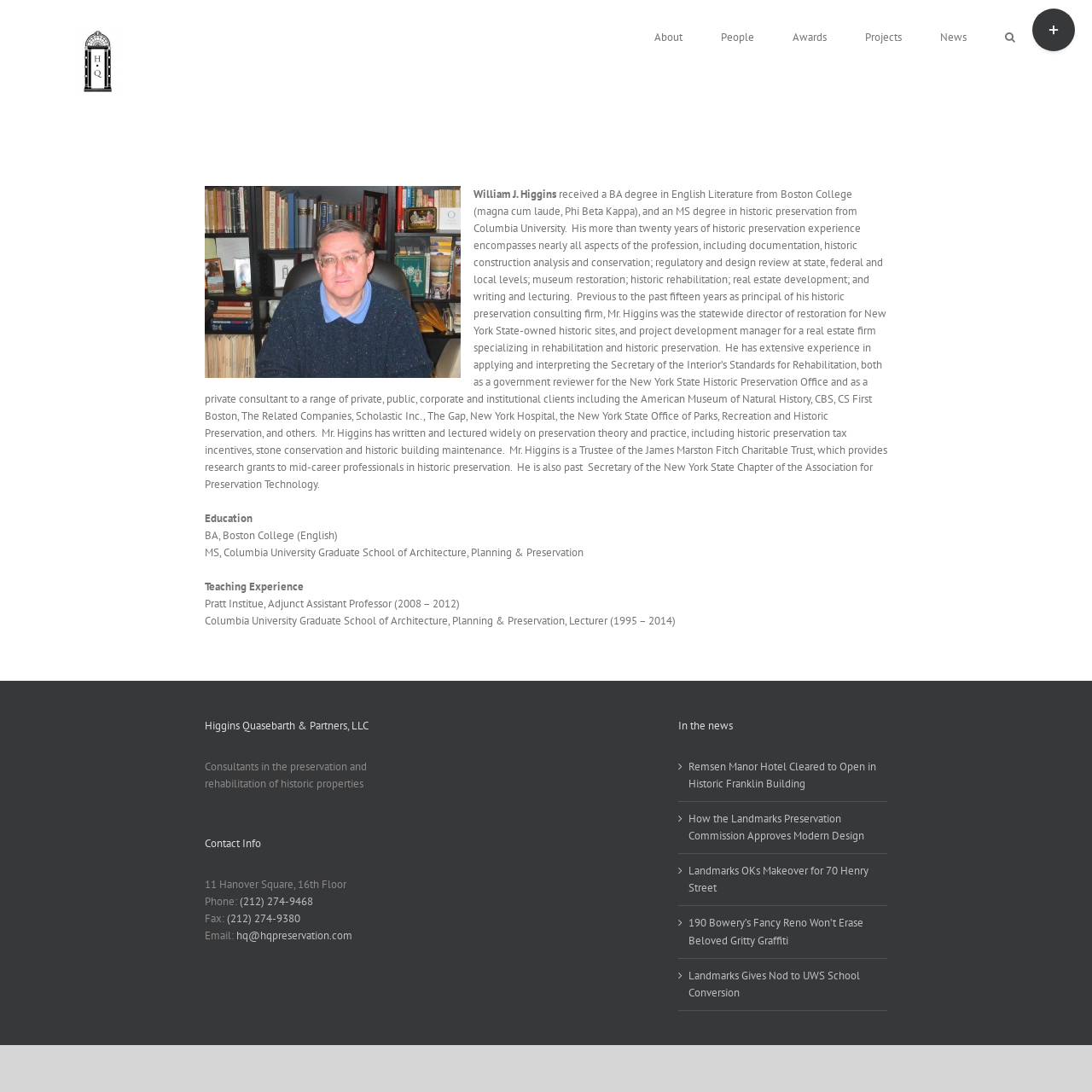Please mark the bounding box coordinates of the area that should be clicked to carry out the instruction: "Click Higgins Quasebarth & Partners LLC Logo".

[0.07, 0.024, 0.109, 0.088]